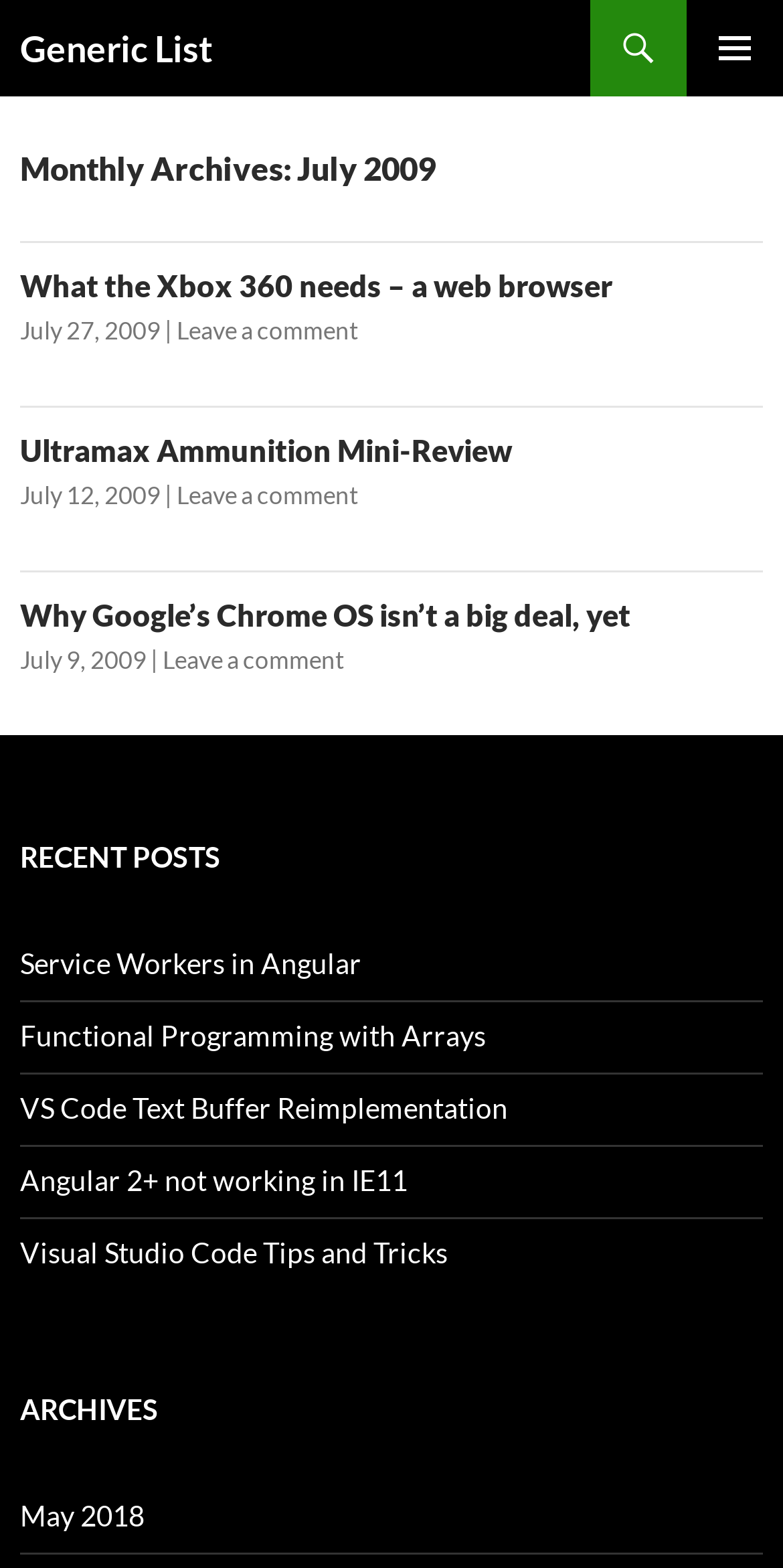Identify the bounding box coordinates of the specific part of the webpage to click to complete this instruction: "Browse archives".

[0.026, 0.884, 0.974, 0.915]